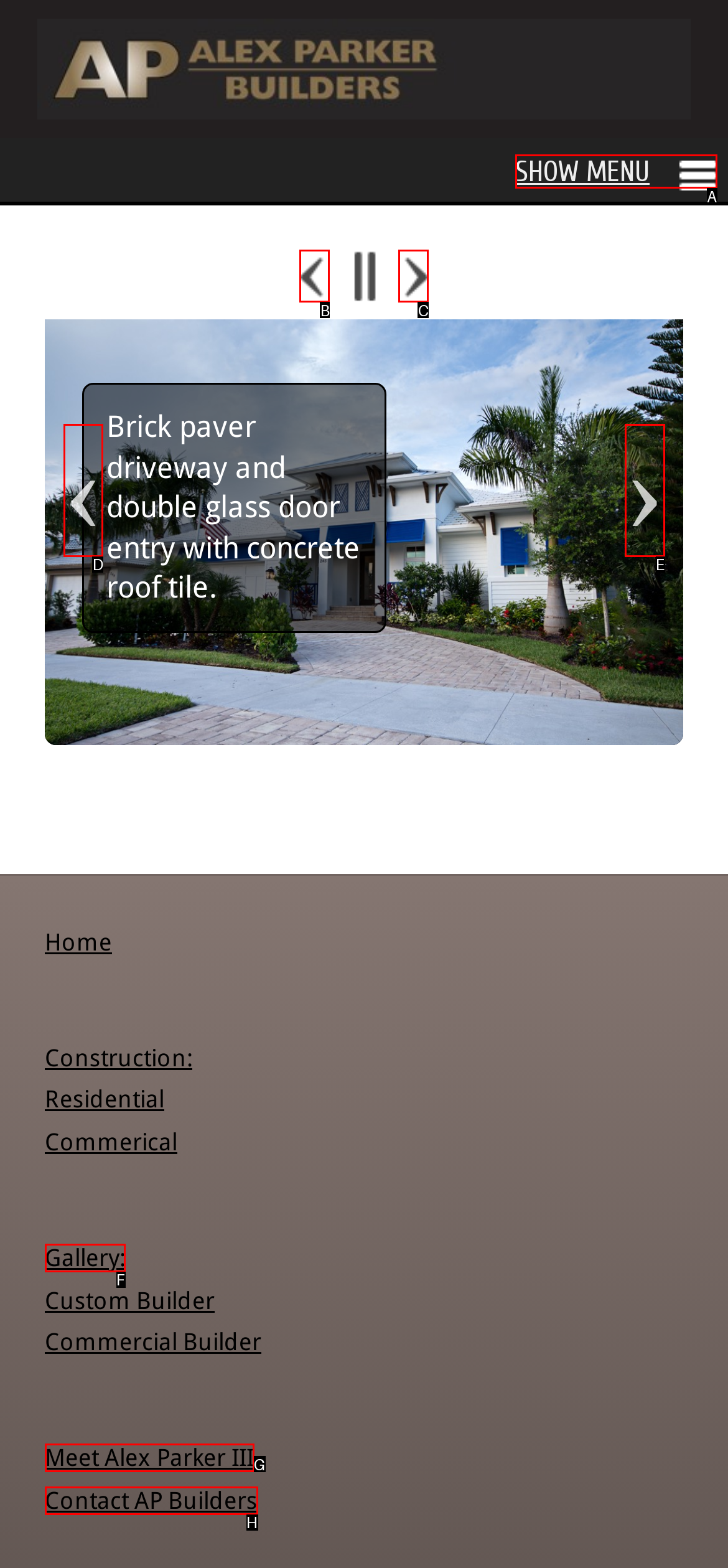Identify the correct UI element to click to follow this instruction: Contact AP Builders
Respond with the letter of the appropriate choice from the displayed options.

H